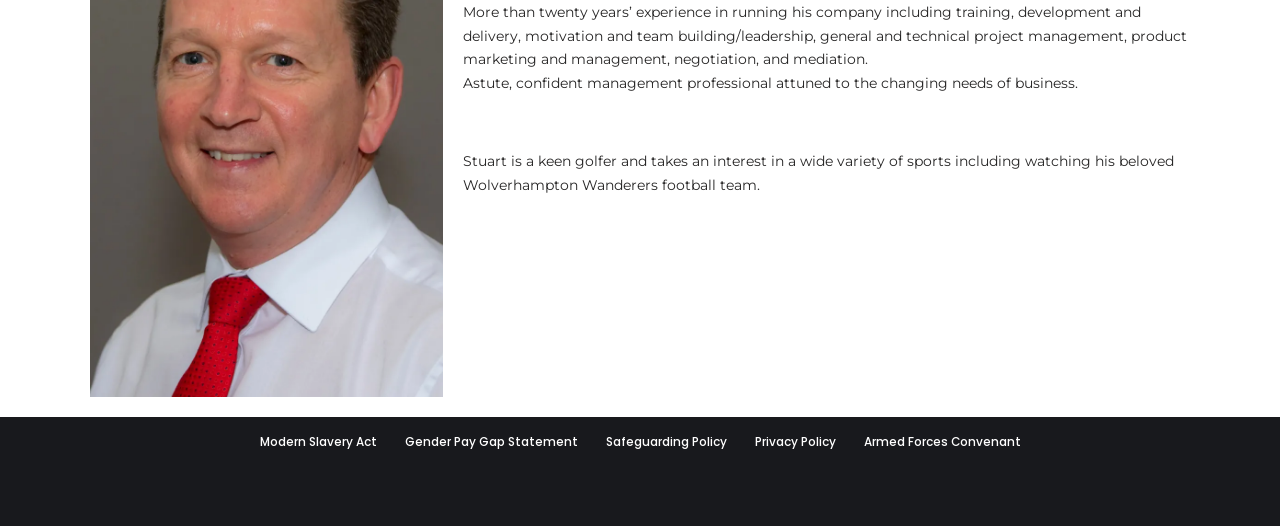What is Stuart's profession?
Based on the screenshot, give a detailed explanation to answer the question.

Based on the text 'Astute, confident management professional attuned to the changing needs of business.', it can be inferred that Stuart is a management professional.